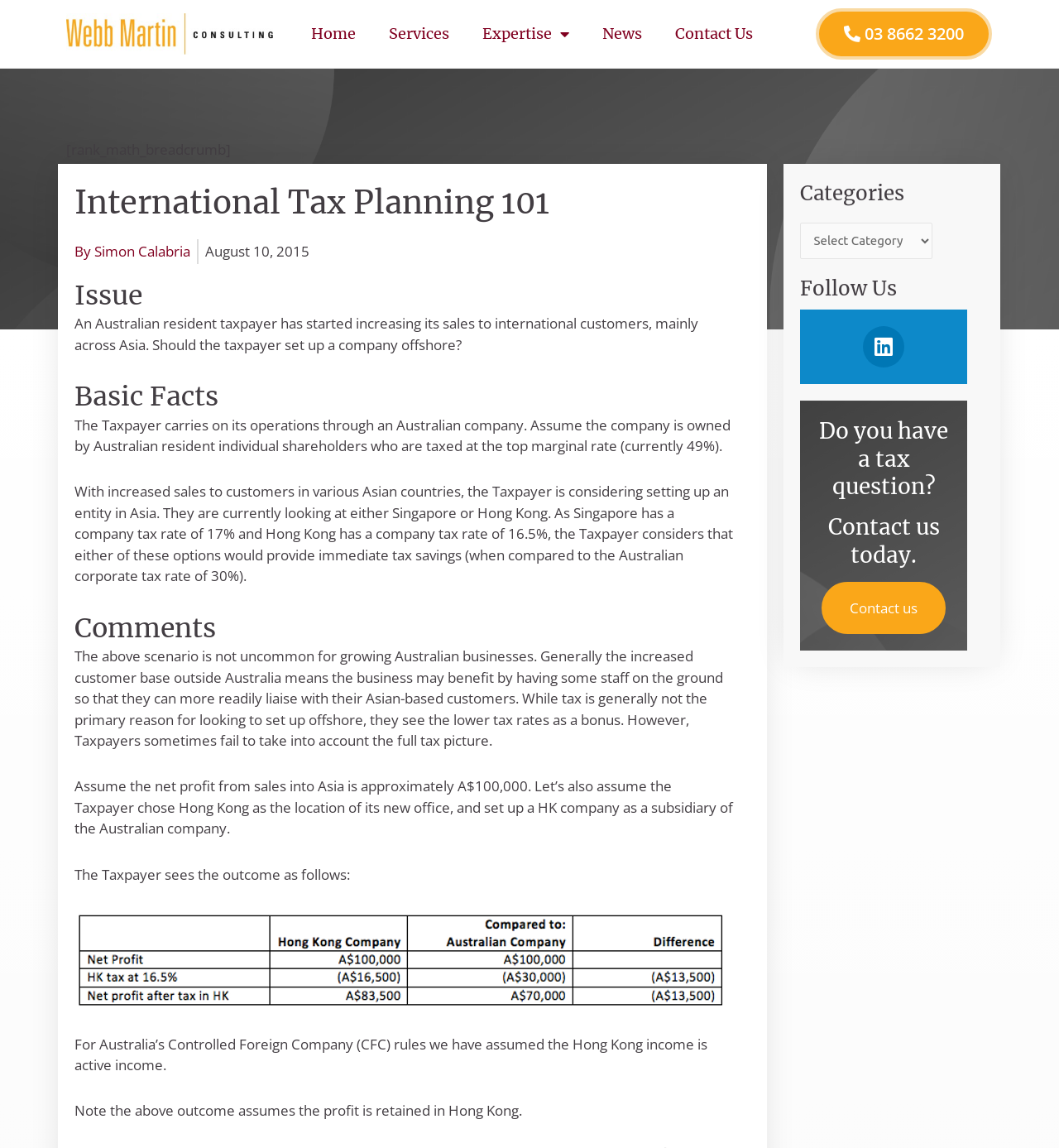Detail the features and information presented on the webpage.

This webpage is about international tax planning, specifically discussing the scenario of an Australian resident taxpayer expanding its sales to international customers, mainly in Asia. The page is divided into several sections, with a top navigation bar containing links to "Home", "Services", "Expertise", "News", and "Contact Us".

Below the navigation bar, there is a heading "International Tax Planning 101" followed by the author's name, "By Simon Calabria", and the publication date, "August 10, 2015". The main content is divided into four sections: "Issue", "Basic Facts", "Comments", and "Categories".

In the "Issue" section, there is a paragraph describing the scenario of the taxpayer considering setting up a company offshore due to increased sales to international customers. The "Basic Facts" section provides more details about the taxpayer's operations and the consideration of setting up an entity in Asia, specifically in Singapore or Hong Kong.

The "Comments" section is the longest part of the page, discussing the implications of setting up an offshore entity, including the potential tax savings and the importance of considering the full tax picture. There are several paragraphs of text, including an example scenario where the taxpayer sets up a subsidiary in Hong Kong and the resulting tax outcome.

To the right of the main content, there is a sidebar with a heading "Categories" and a combobox to select categories. Below that, there is a "Follow Us" section with a link to the company's LinkedIn page. At the bottom of the page, there is a call-to-action section with a heading "Do you have a tax question?" and a link to contact the company.

There are several images on the page, including the company's logo, a background image in the call-to-action section, and an image in the "Comments" section, although its content is not described.